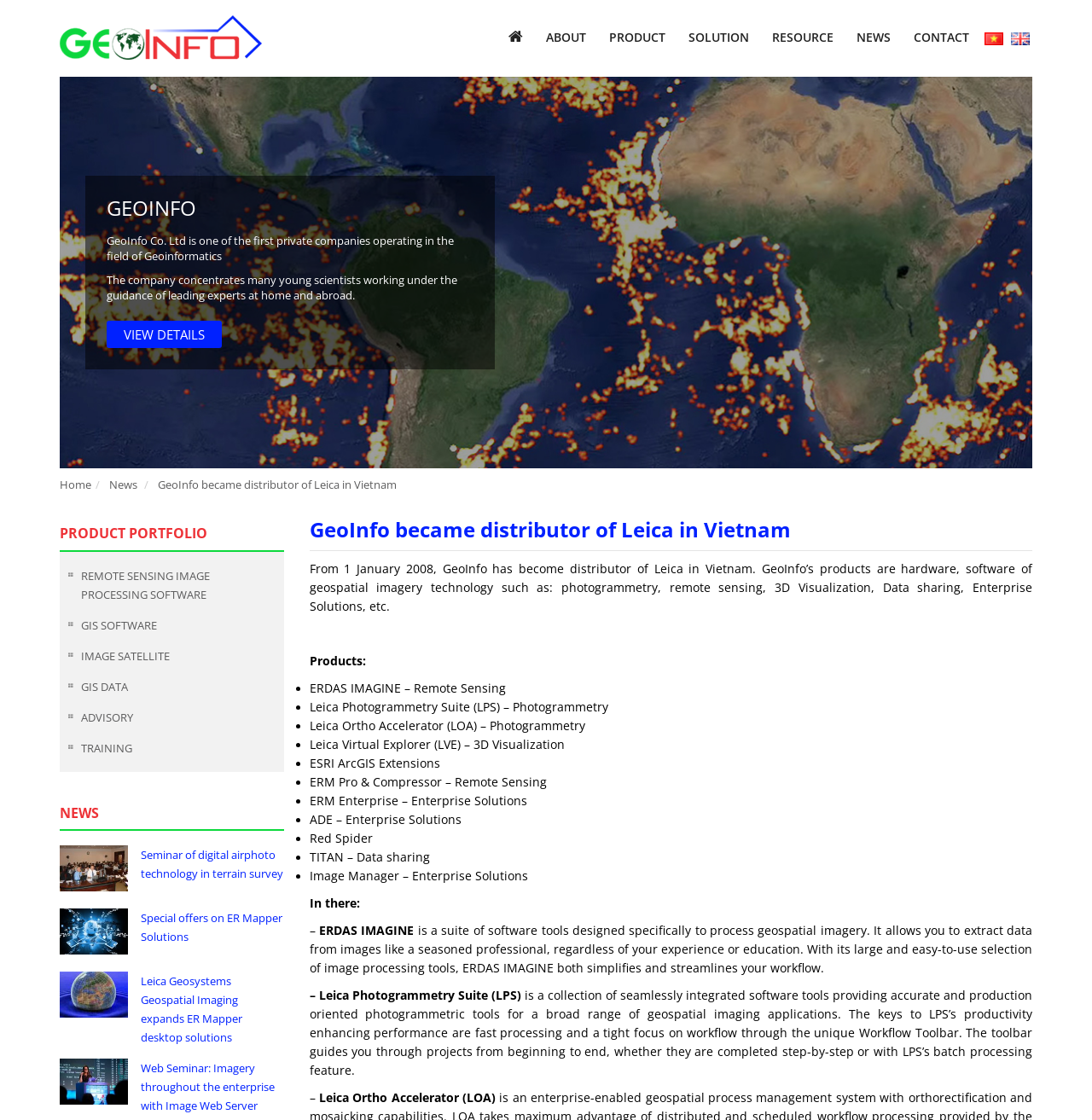What is the type of software mentioned in the webpage?
Refer to the image and provide a detailed answer to the question.

The type of software mentioned is 'Remote Sensing' which is part of the product portfolio of GeoInfo, as mentioned in the link ' REMOTE SENSING IMAGE PROCESSING SOFTWARE'.